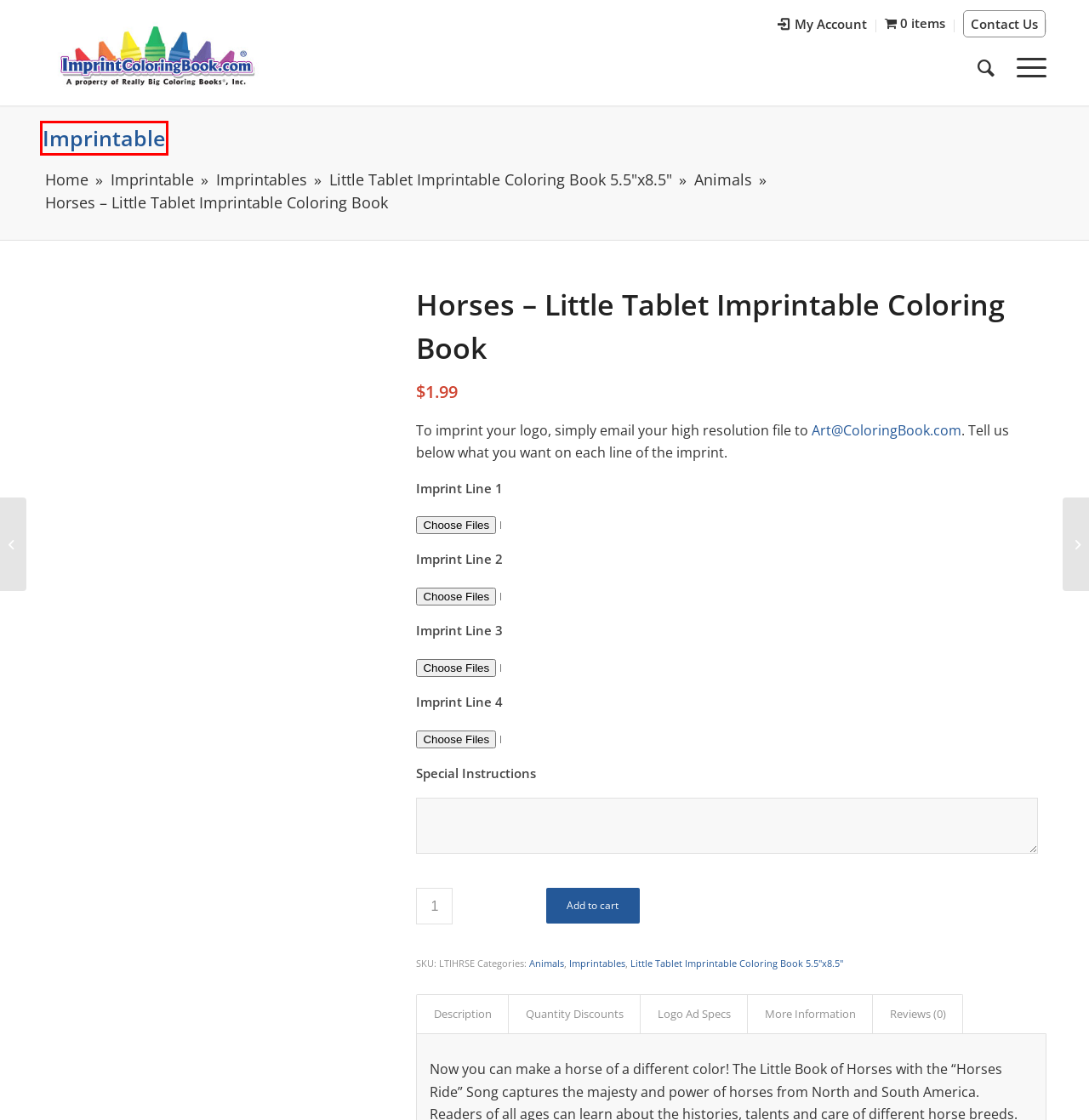You are given a screenshot of a webpage with a red rectangle bounding box around a UI element. Select the webpage description that best matches the new webpage after clicking the element in the bounding box. Here are the candidates:
A. Imprint Coloring Book | Imprint Coloring Book themes of all subjects
B. Wonderful Water Imprintable Coloring and Activity Book - Imprint Coloring Books
C. Contact Us - Imprint Coloring Books
D. Cart - Imprint Coloring Books
E. Imprintable Coloring Books that reflect your business!
F. My account - Imprint Coloring Books
G. Imprintables Archives - Imprint Coloring Books
H. Animals Archives - Imprint Coloring Books

E